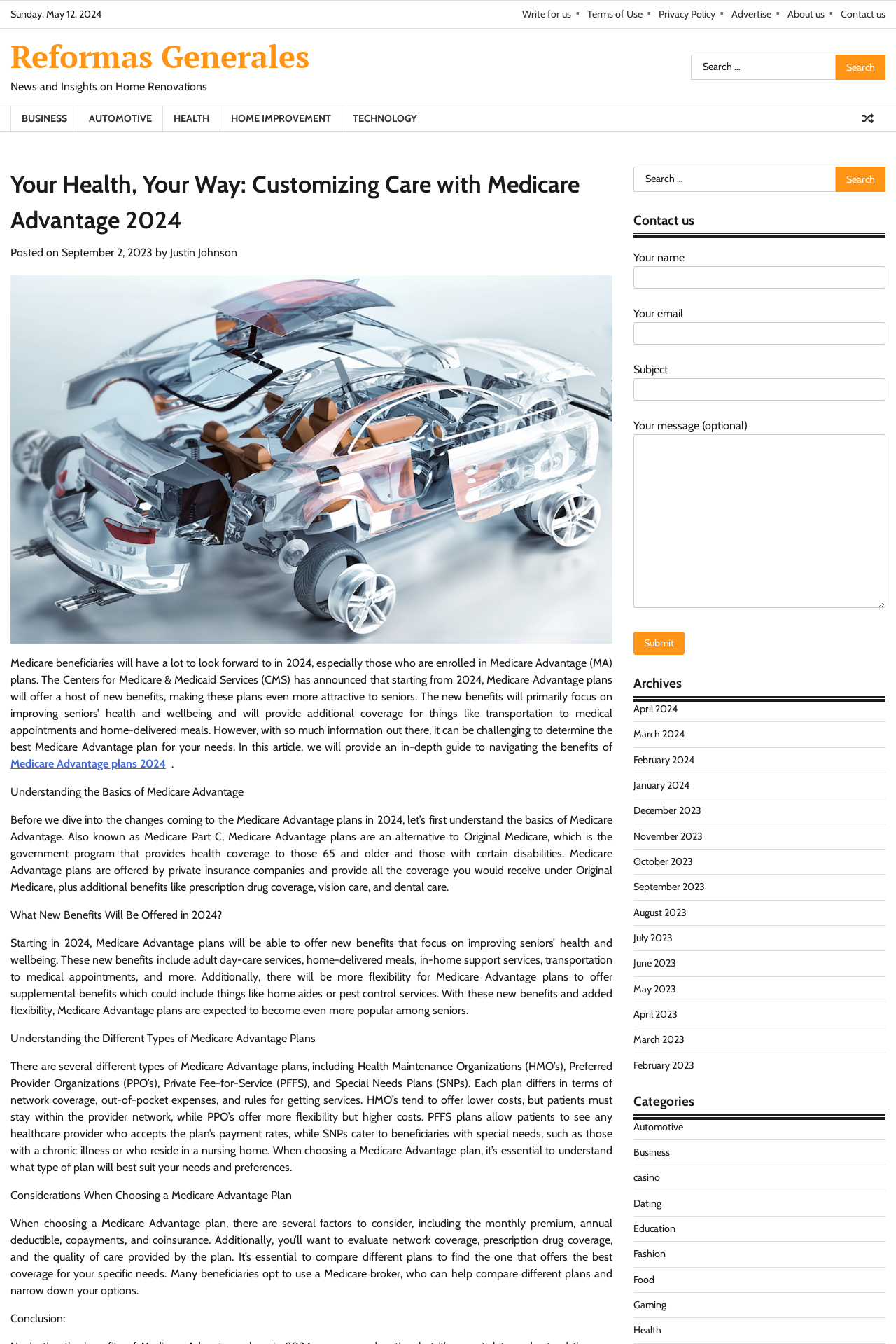Find the bounding box coordinates for the element that must be clicked to complete the instruction: "View archives". The coordinates should be four float numbers between 0 and 1, indicated as [left, top, right, bottom].

[0.707, 0.503, 0.988, 0.522]